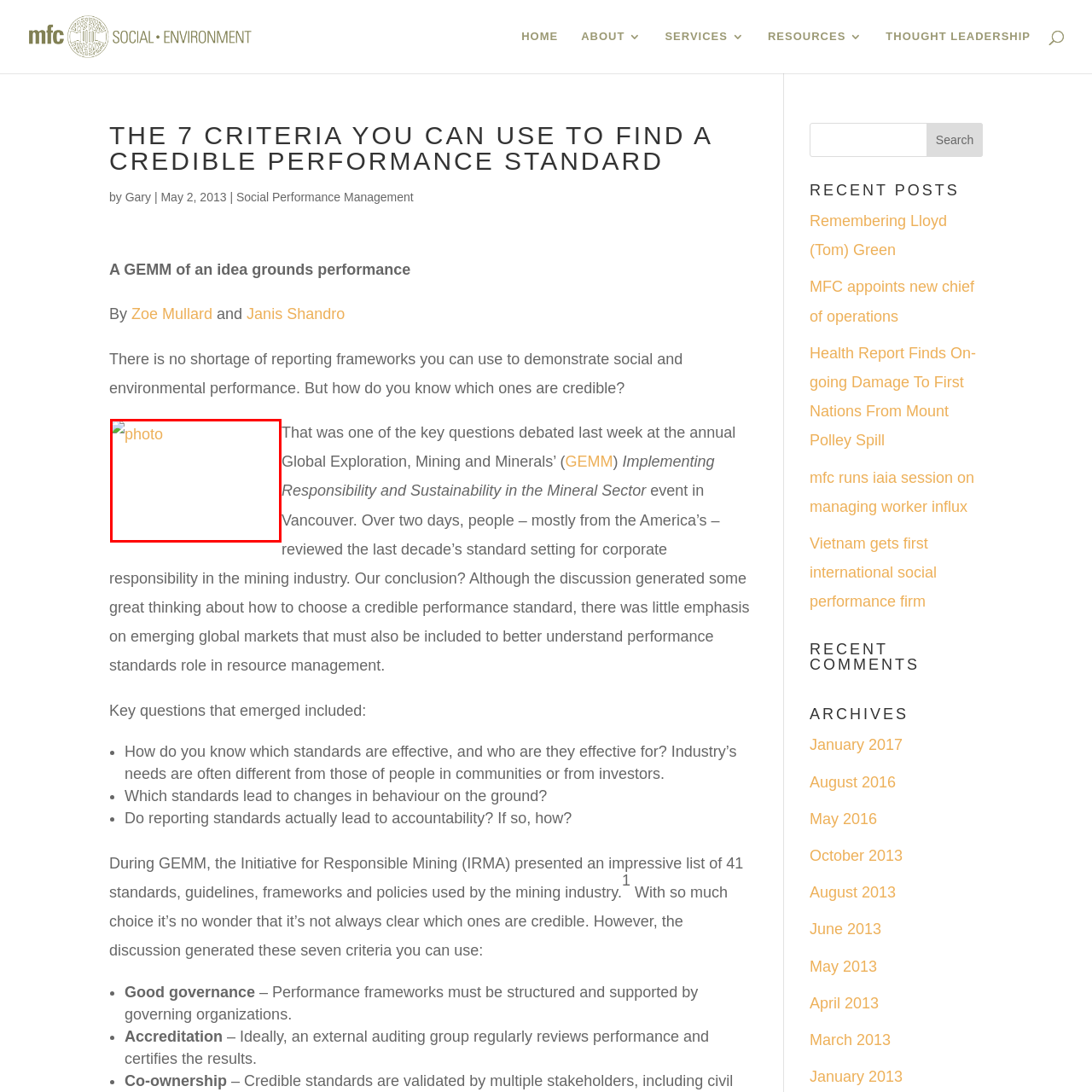When was the blog post originally published?
Examine the image highlighted by the red bounding box and answer briefly with one word or a short phrase.

May 2, 2013